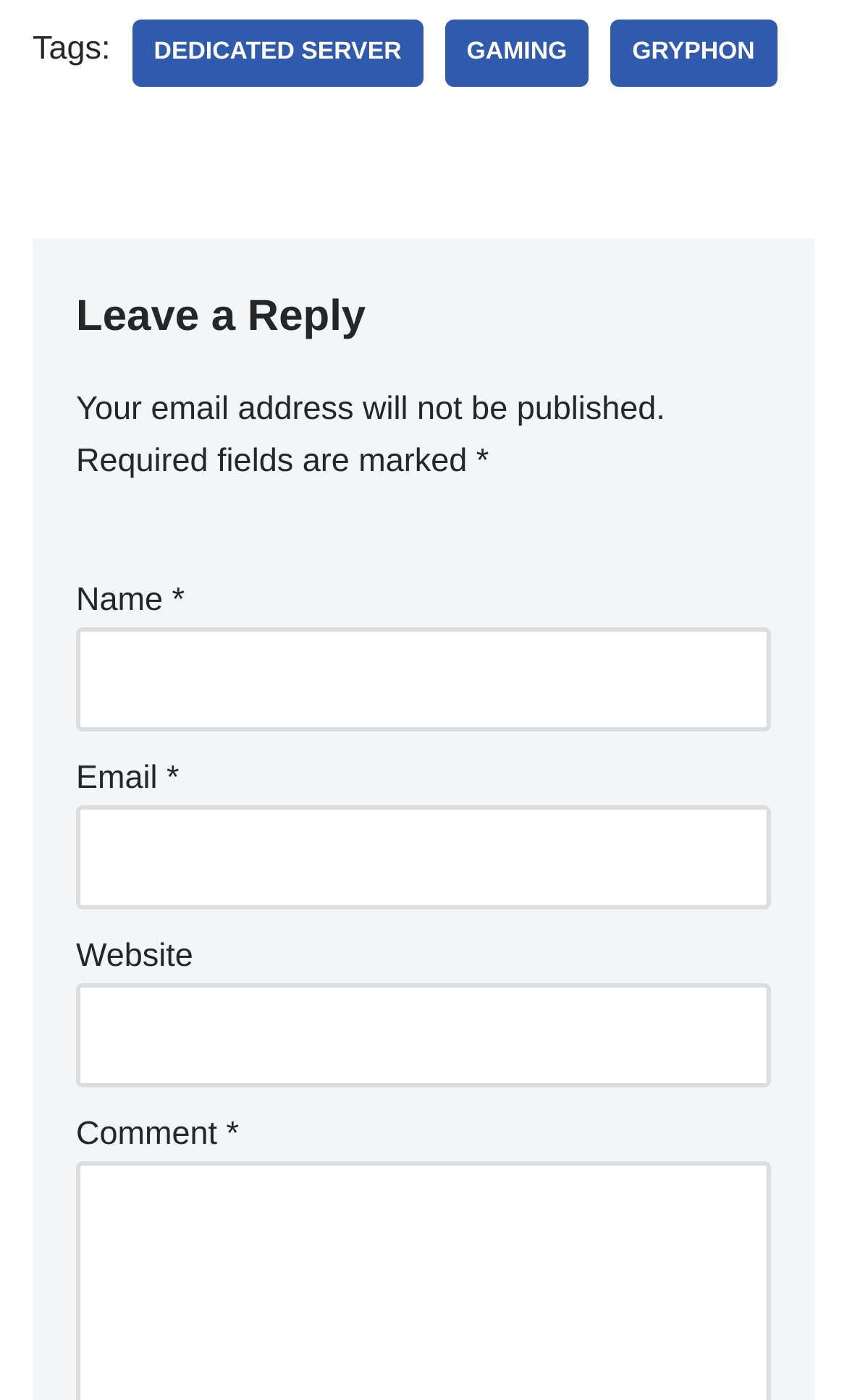What is the description of the 'Email' field?
Look at the screenshot and respond with a single word or phrase.

Email notes